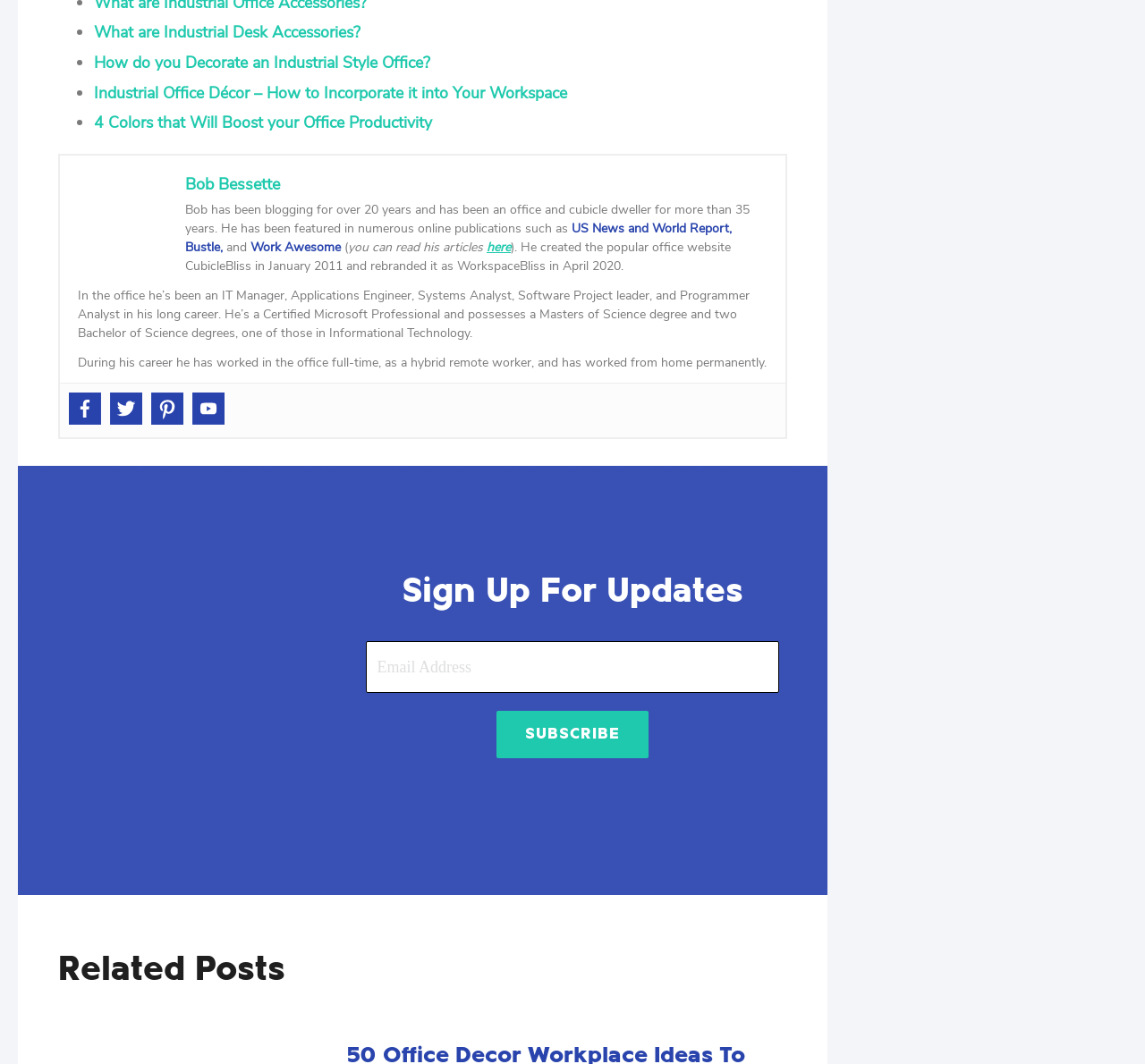Provide the bounding box coordinates of the area you need to click to execute the following instruction: "Read related posts".

[0.051, 0.895, 0.249, 0.928]